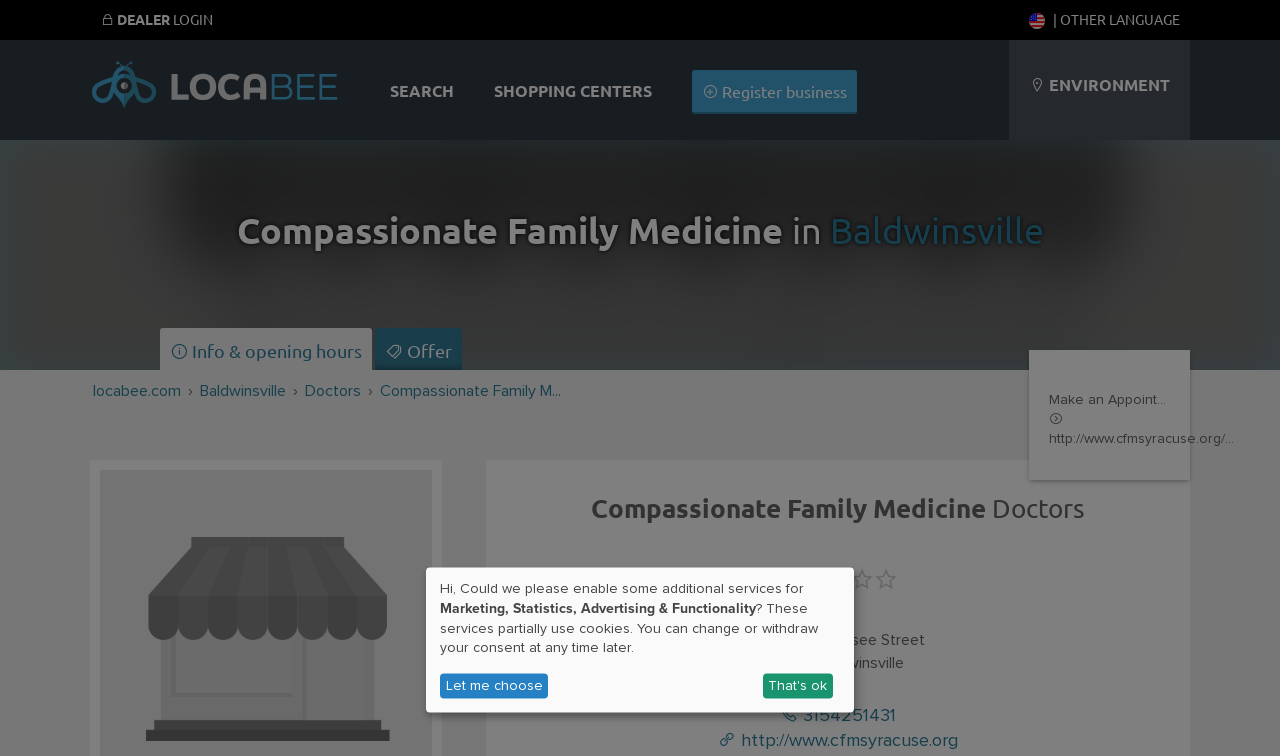Using the format (top-left x, top-left y, bottom-right x, bottom-right y), provide the bounding box coordinates for the described UI element. All values should be floating point numbers between 0 and 1: Let me choose

[0.344, 0.891, 0.428, 0.924]